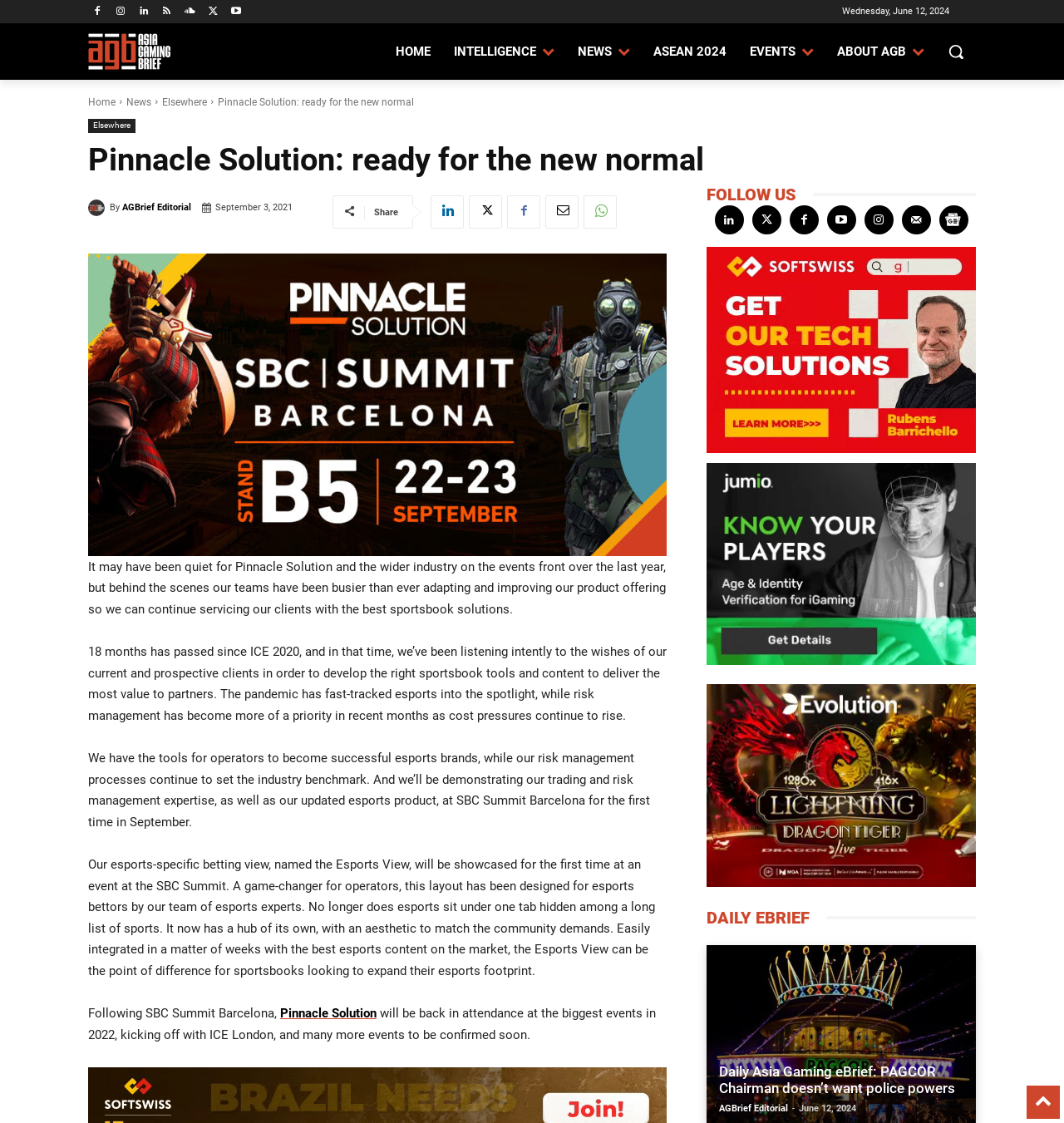Pinpoint the bounding box coordinates of the clickable area necessary to execute the following instruction: "Go to HOME". The coordinates should be given as four float numbers between 0 and 1, namely [left, top, right, bottom].

[0.361, 0.028, 0.416, 0.064]